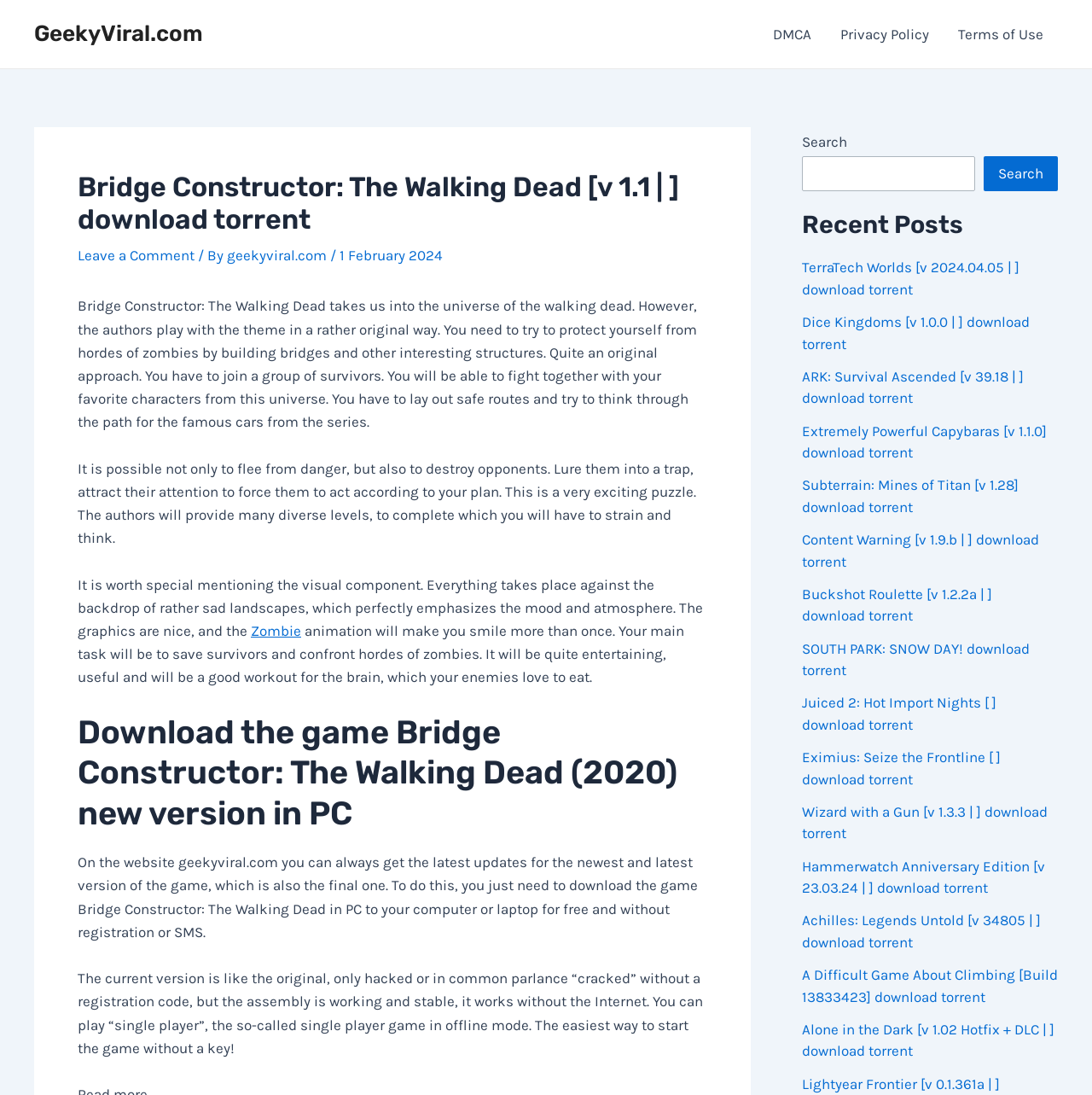Please determine the bounding box coordinates of the element's region to click in order to carry out the following instruction: "Read more about the game's visual component". The coordinates should be four float numbers between 0 and 1, i.e., [left, top, right, bottom].

[0.071, 0.526, 0.644, 0.584]